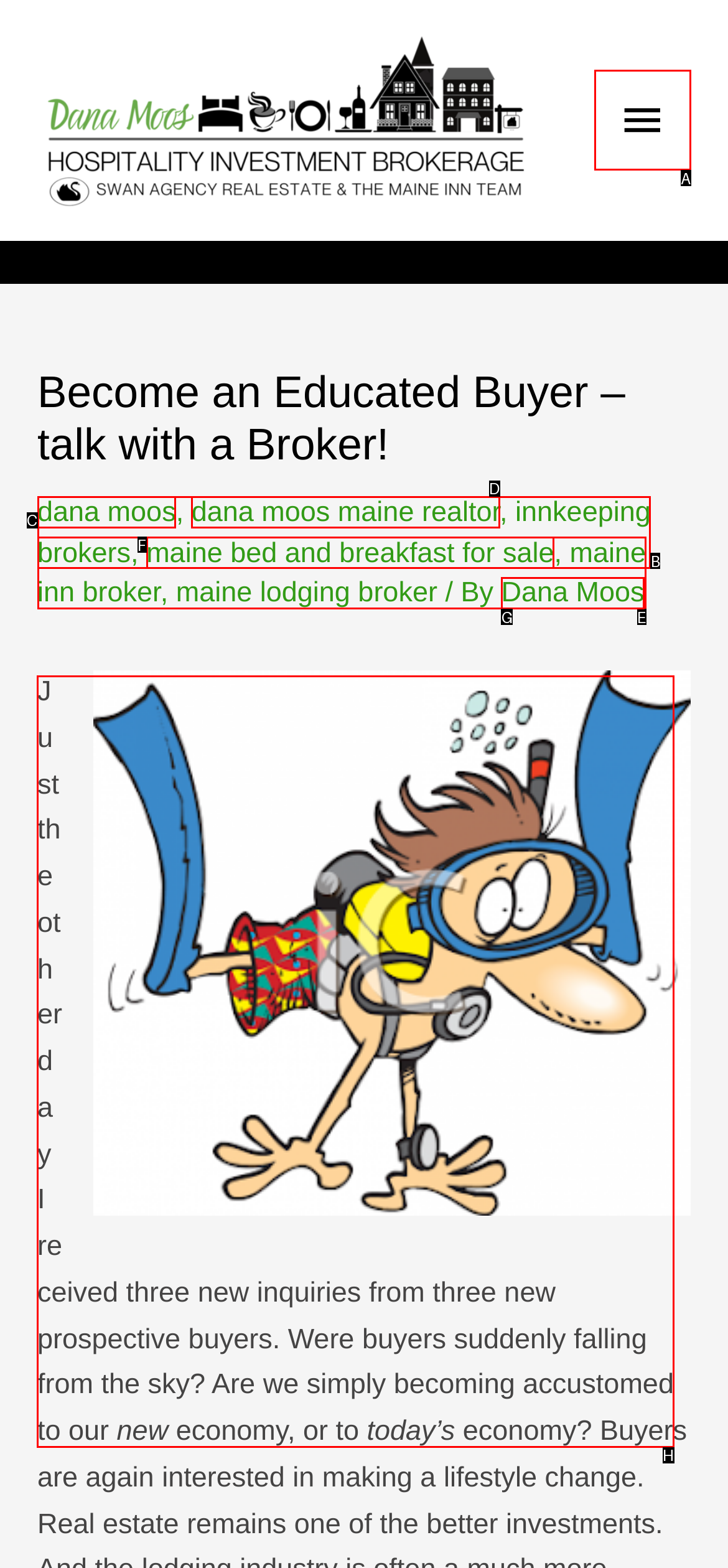Identify the letter of the option that should be selected to accomplish the following task: Read the article about becoming an educated buyer. Provide the letter directly.

H